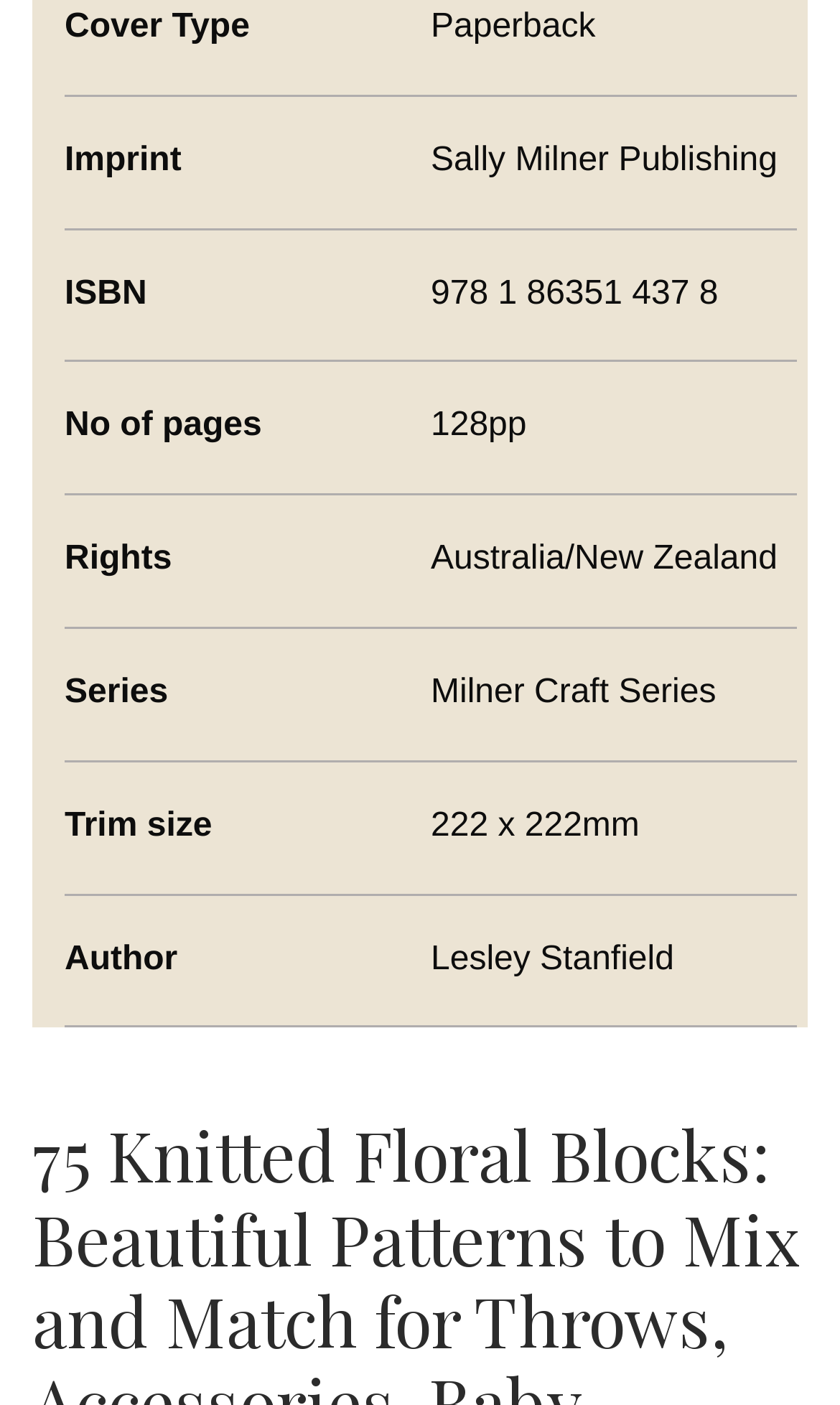Please examine the image and provide a detailed answer to the question: What is the publisher of this book?

I found the answer by looking at the gridcell element with the text 'Sally Milner Publishing' which is under the rowheader element 'Imprint'.